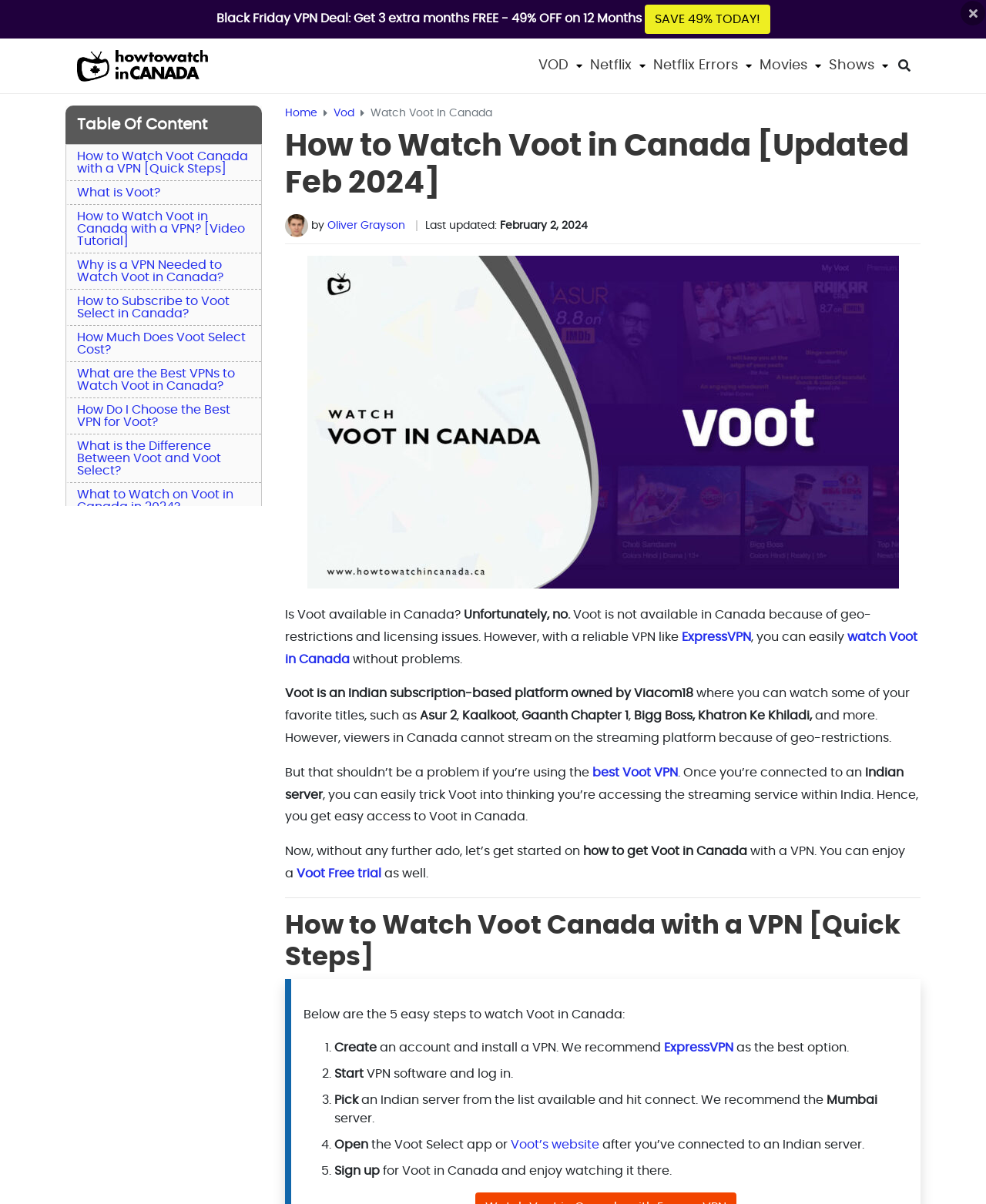Please specify the coordinates of the bounding box for the element that should be clicked to carry out this instruction: "Click on 'How to Watch Voot Canada with a VPN [Quick Steps]' link". The coordinates must be four float numbers between 0 and 1, formatted as [left, top, right, bottom].

[0.078, 0.125, 0.252, 0.145]